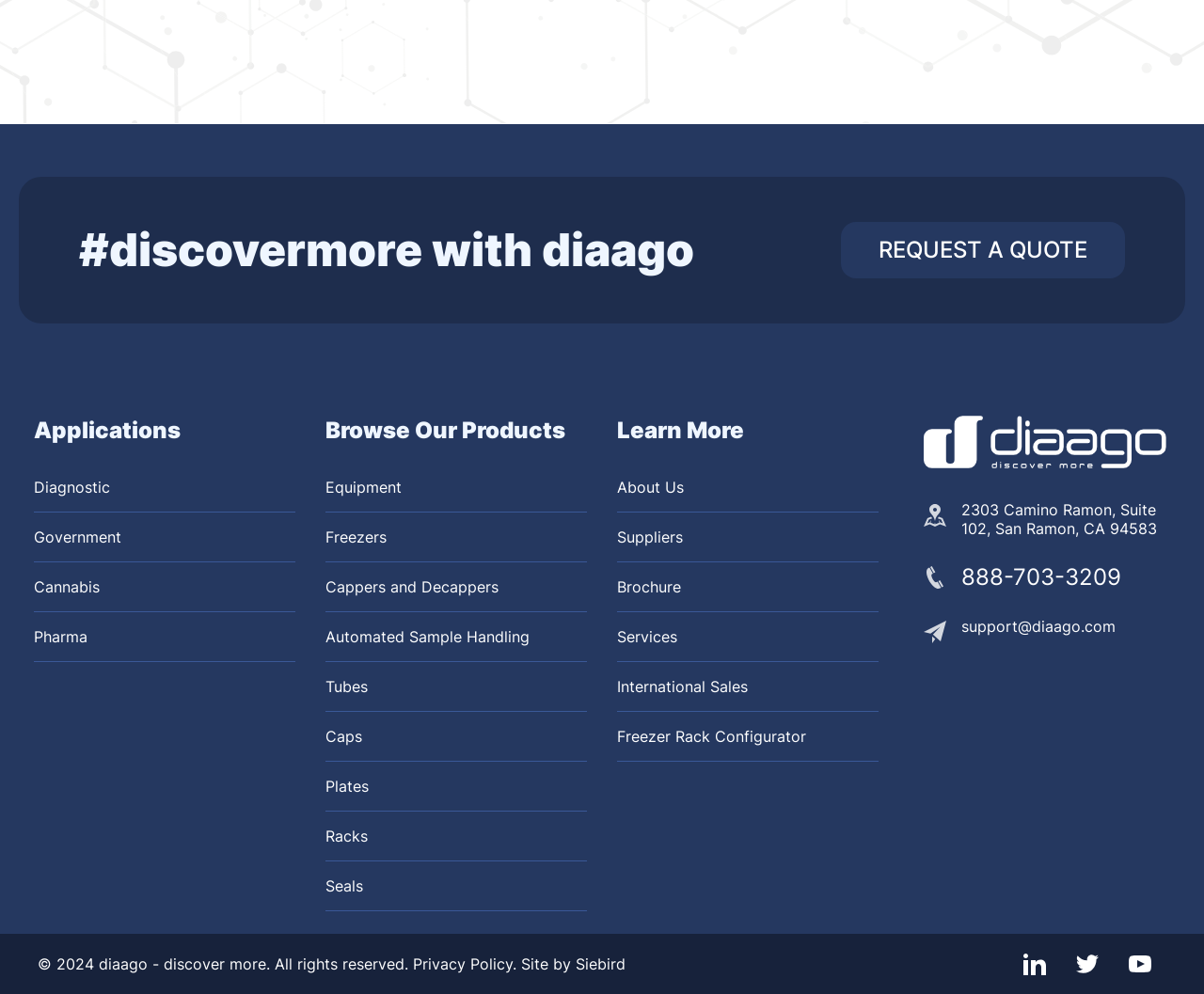Please identify the bounding box coordinates of the clickable area that will fulfill the following instruction: "Request a quote". The coordinates should be in the format of four float numbers between 0 and 1, i.e., [left, top, right, bottom].

[0.698, 0.223, 0.934, 0.28]